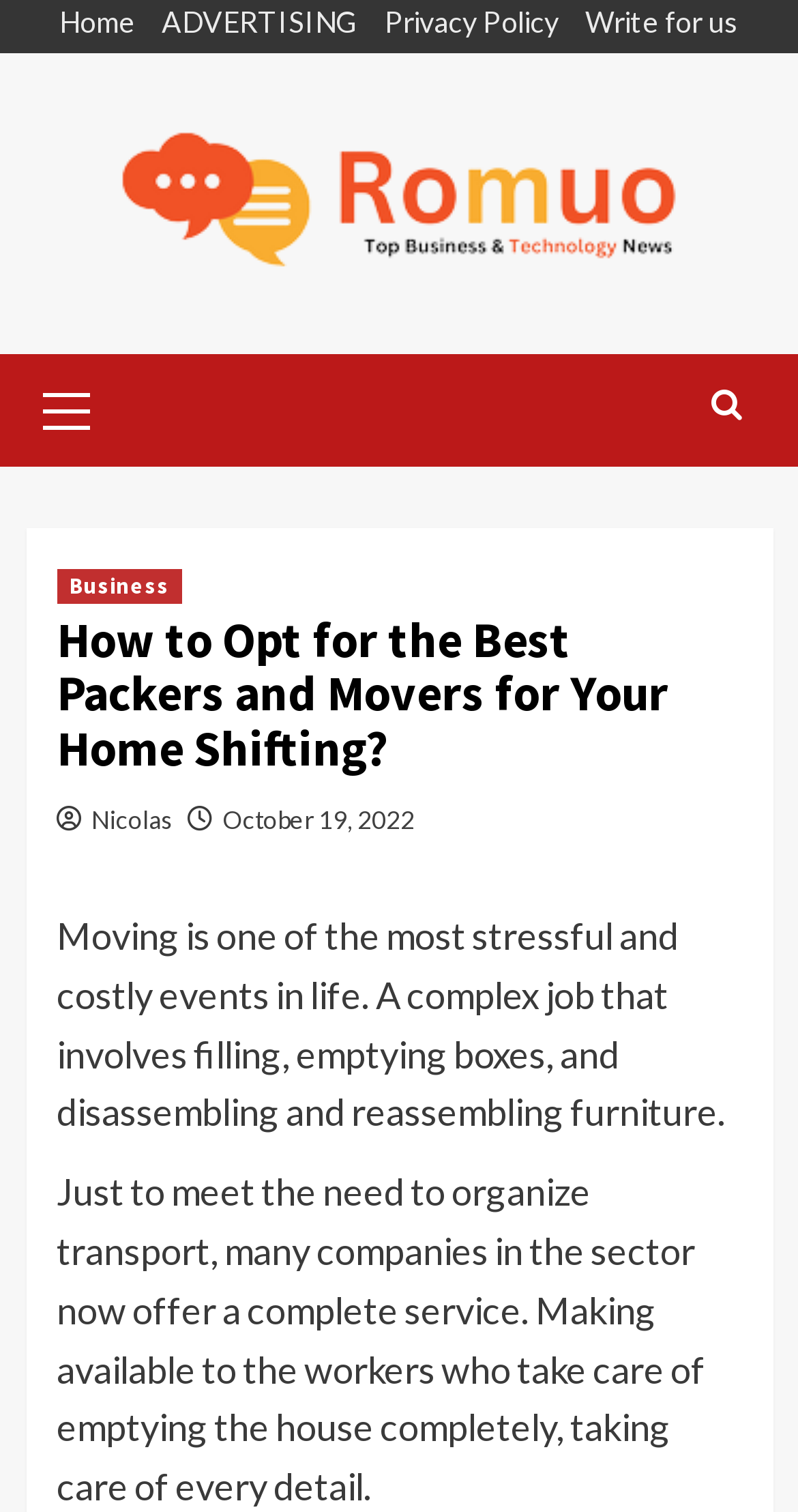Please identify the bounding box coordinates of where to click in order to follow the instruction: "browse business category".

[0.071, 0.376, 0.227, 0.399]